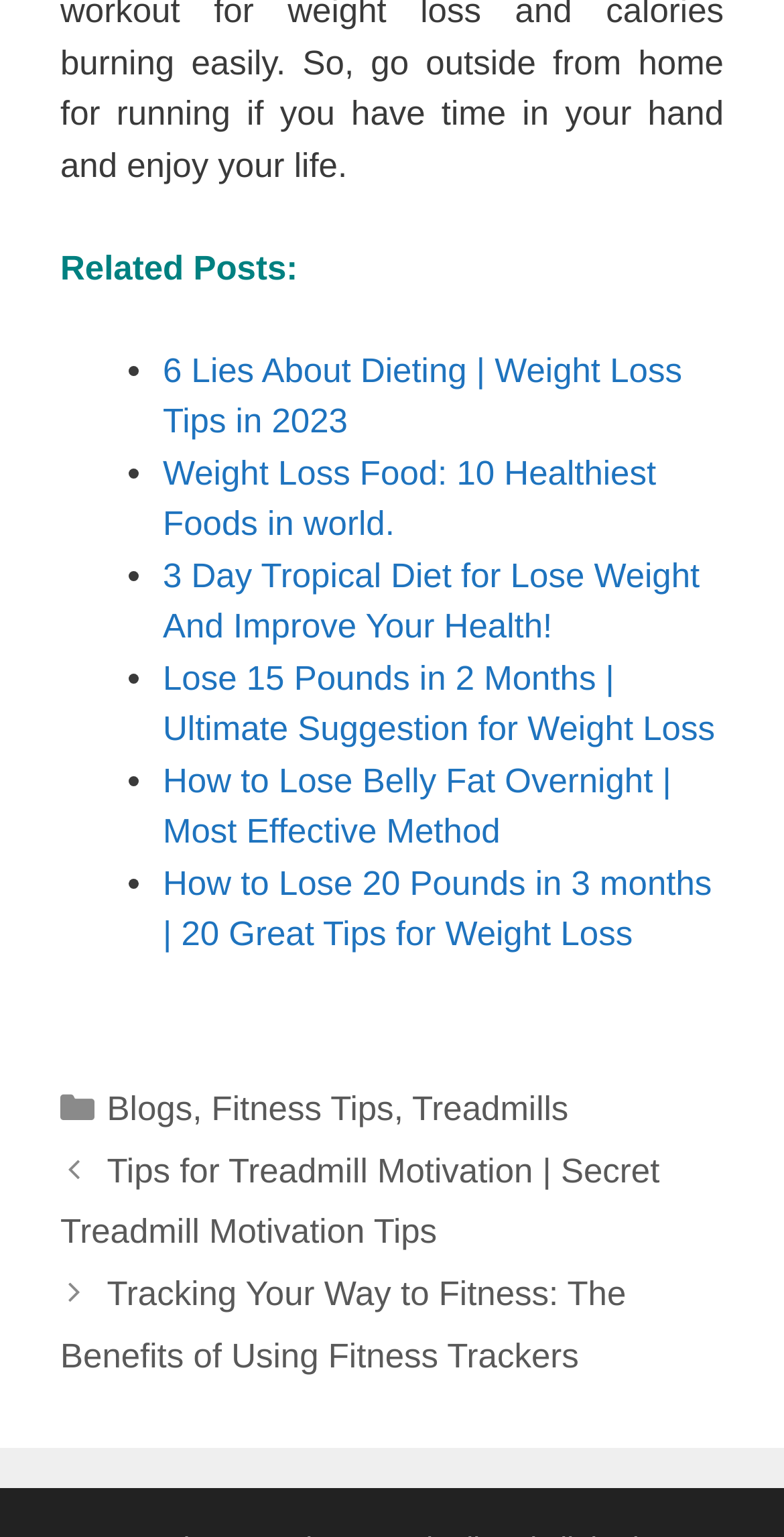Find the bounding box coordinates for the HTML element described as: "Fitness Tips". The coordinates should consist of four float values between 0 and 1, i.e., [left, top, right, bottom].

[0.27, 0.709, 0.502, 0.734]